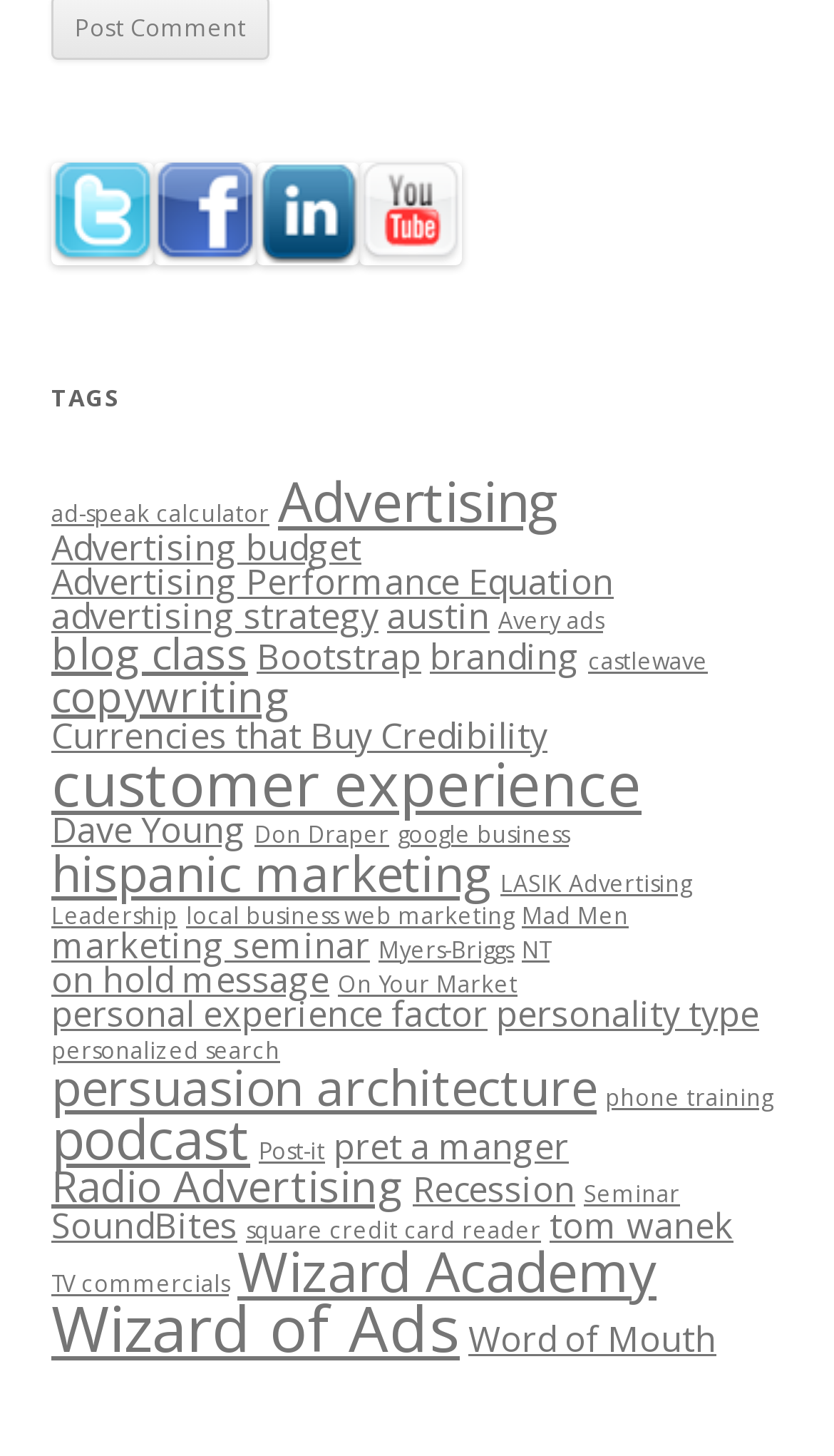Provide a short answer to the following question with just one word or phrase: What is the last item listed under 'TAGS'?

Word of Mouth